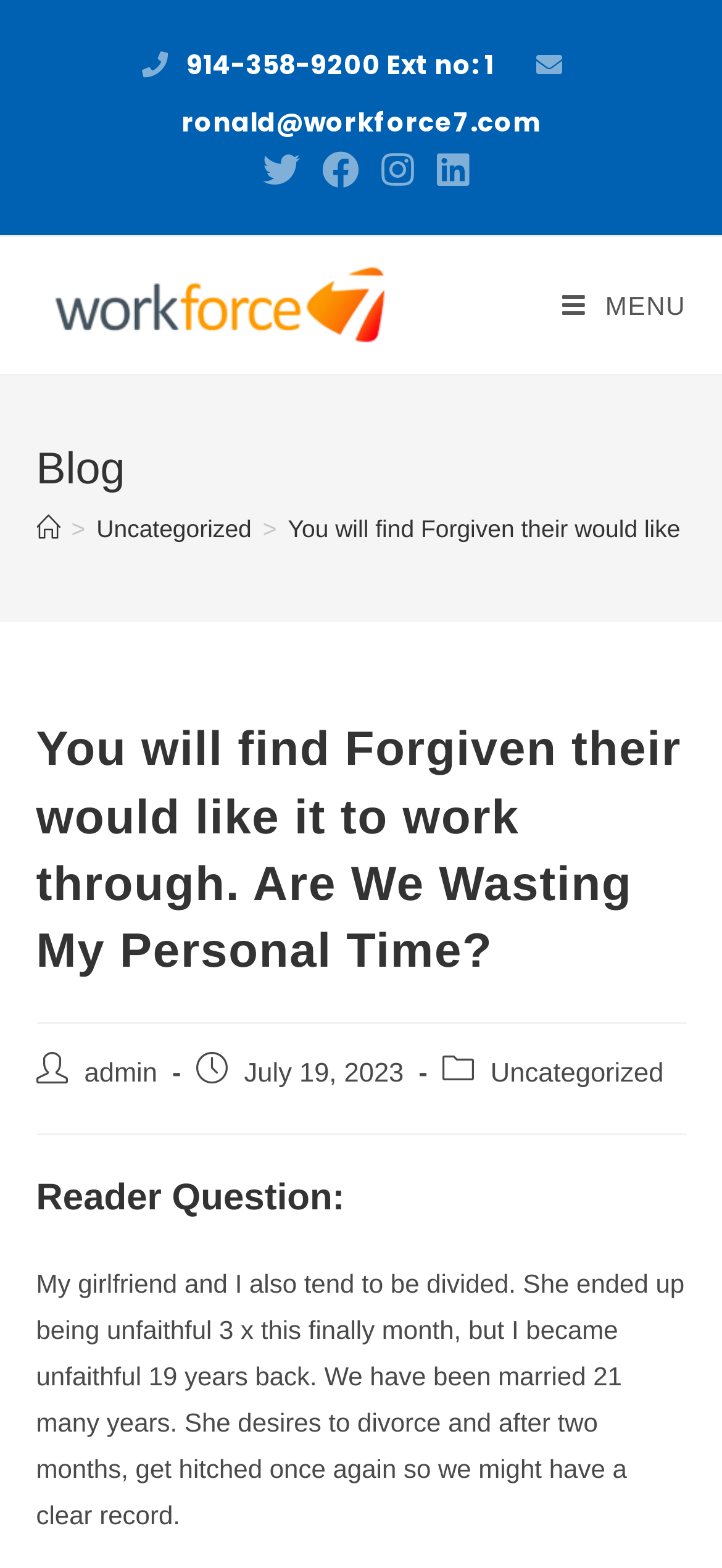Please specify the bounding box coordinates of the clickable region to carry out the following instruction: "Open Twitter page". The coordinates should be four float numbers between 0 and 1, in the format [left, top, right, bottom].

[0.349, 0.096, 0.431, 0.12]